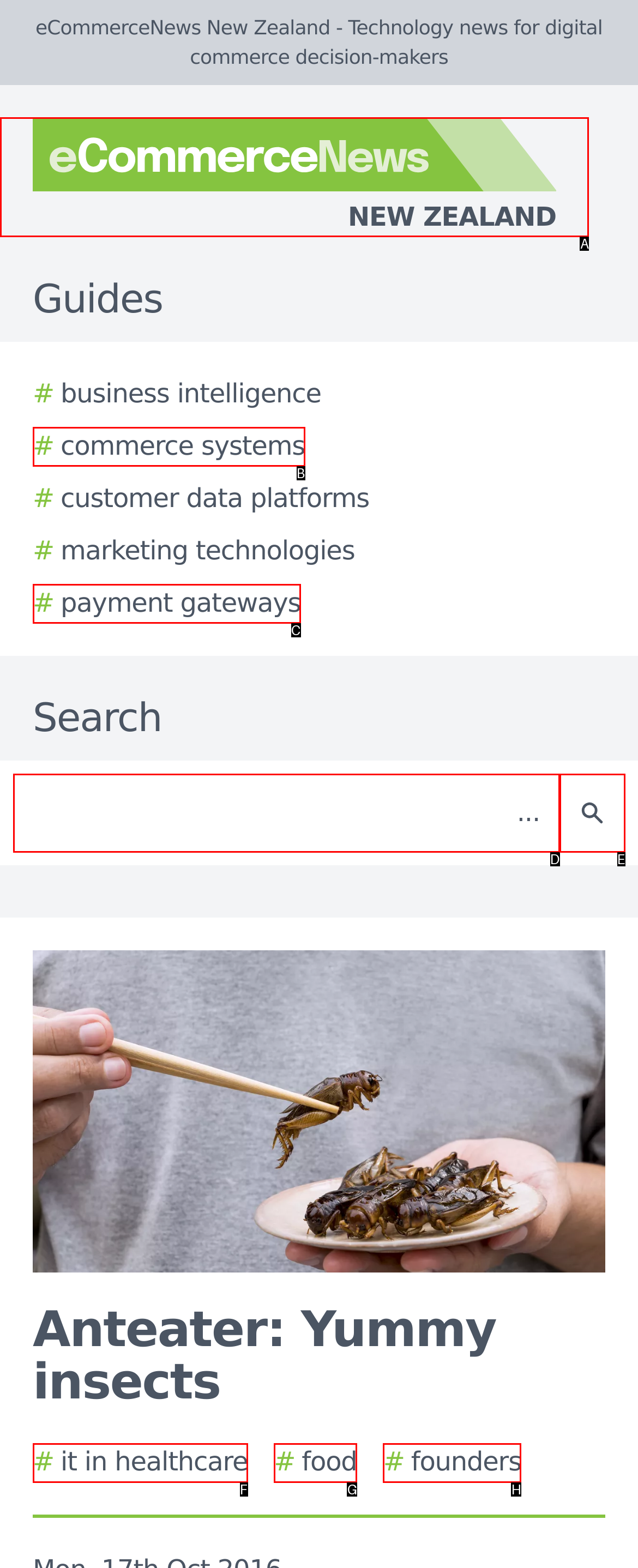Tell me which letter I should select to achieve the following goal: Click the eCommerceNews New Zealand logo
Answer with the corresponding letter from the provided options directly.

A